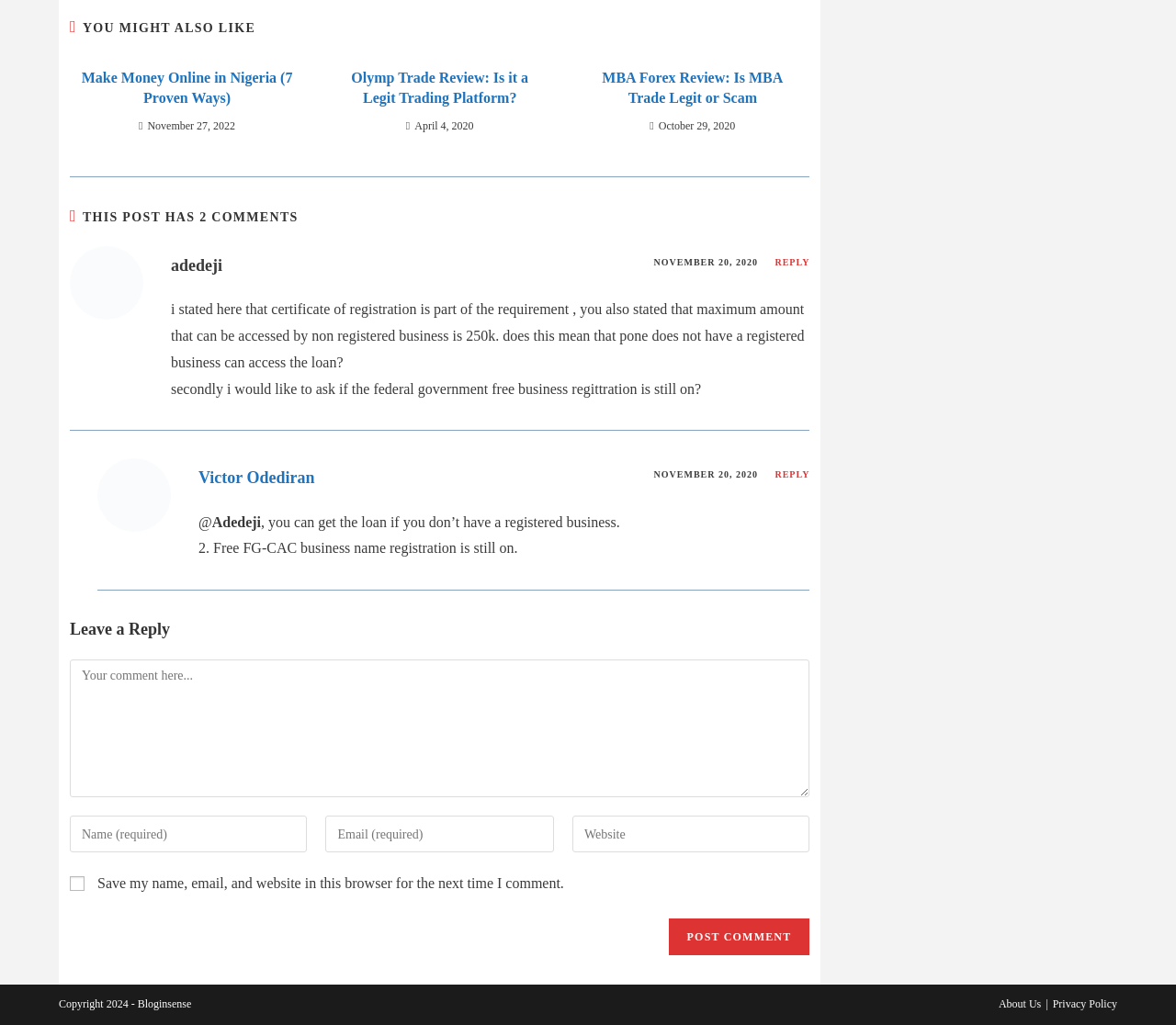Given the content of the image, can you provide a detailed answer to the question?
How many comments does this post have?

The heading 'THIS POST HAS 2 COMMENTS' indicates that this post has 2 comments.